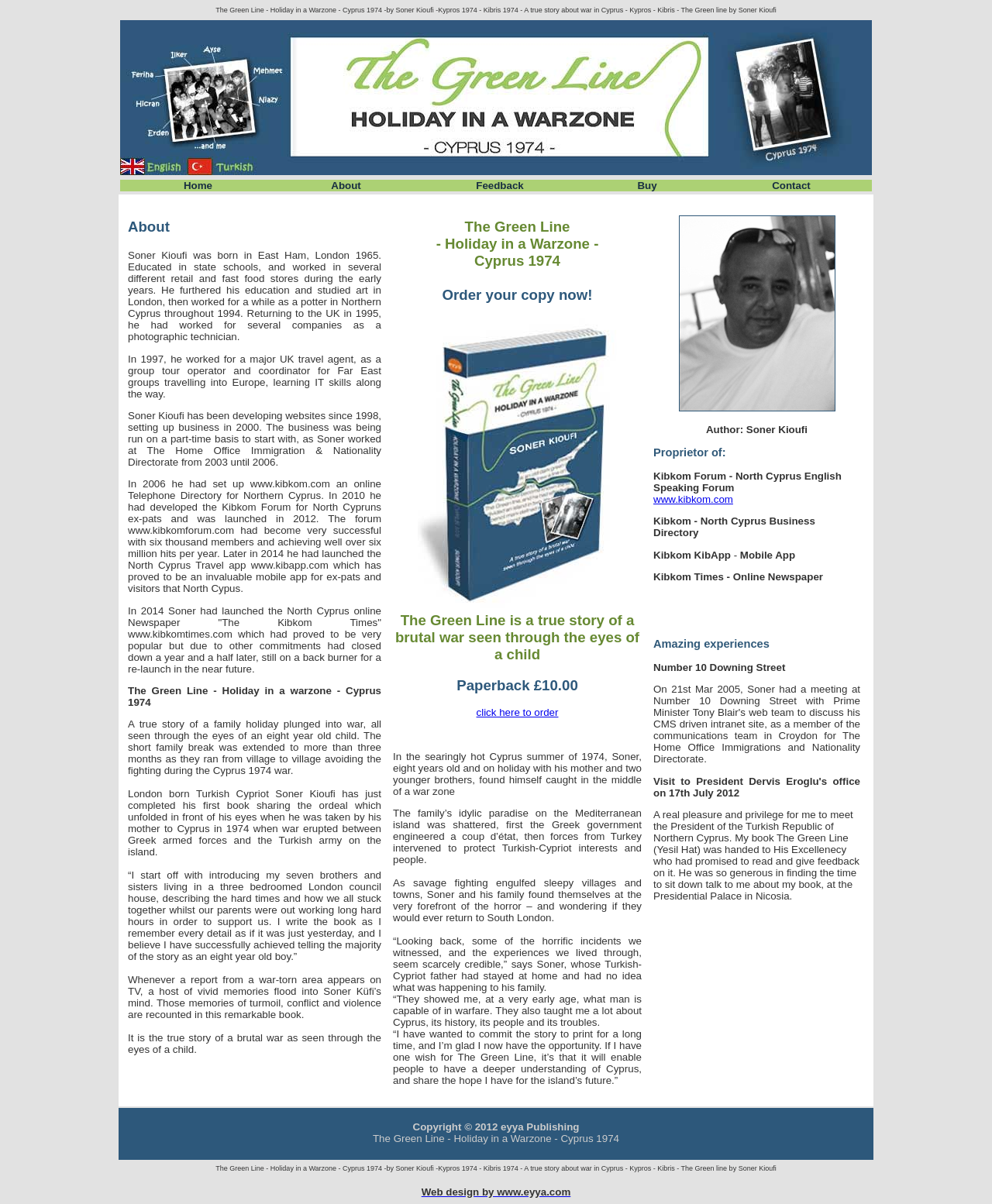Determine the bounding box coordinates of the region that needs to be clicked to achieve the task: "Click Home".

[0.121, 0.149, 0.278, 0.159]